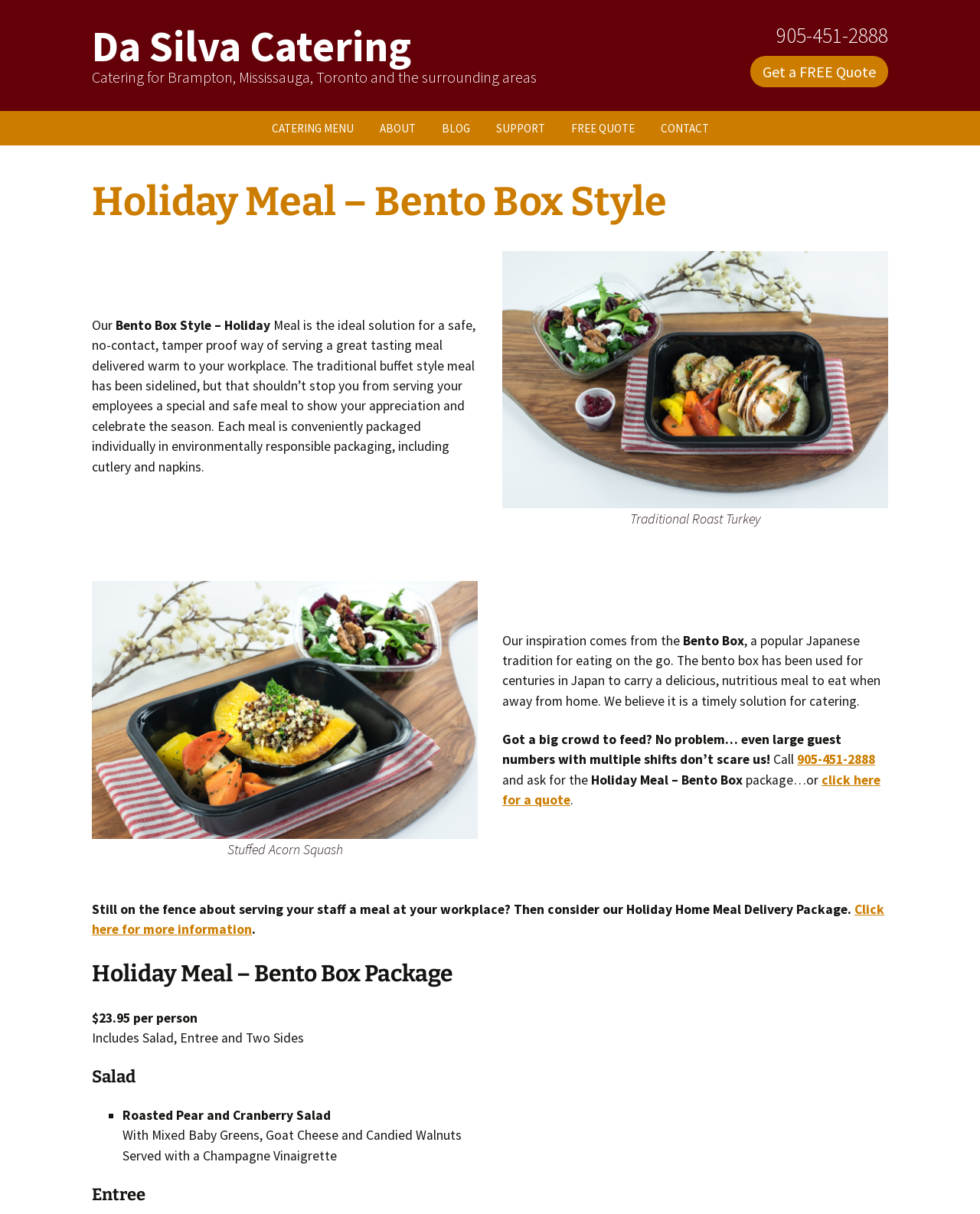What is the type of salad included in the Holiday Meal – Bento Box Package?
Please answer the question with as much detail as possible using the screenshot.

The webpage mentions that the Holiday Meal – Bento Box Package includes a Roasted Pear and Cranberry Salad, which is served with Mixed Baby Greens, Goat Cheese, and Candied Walnuts, and comes with a Champagne Vinaigrette.